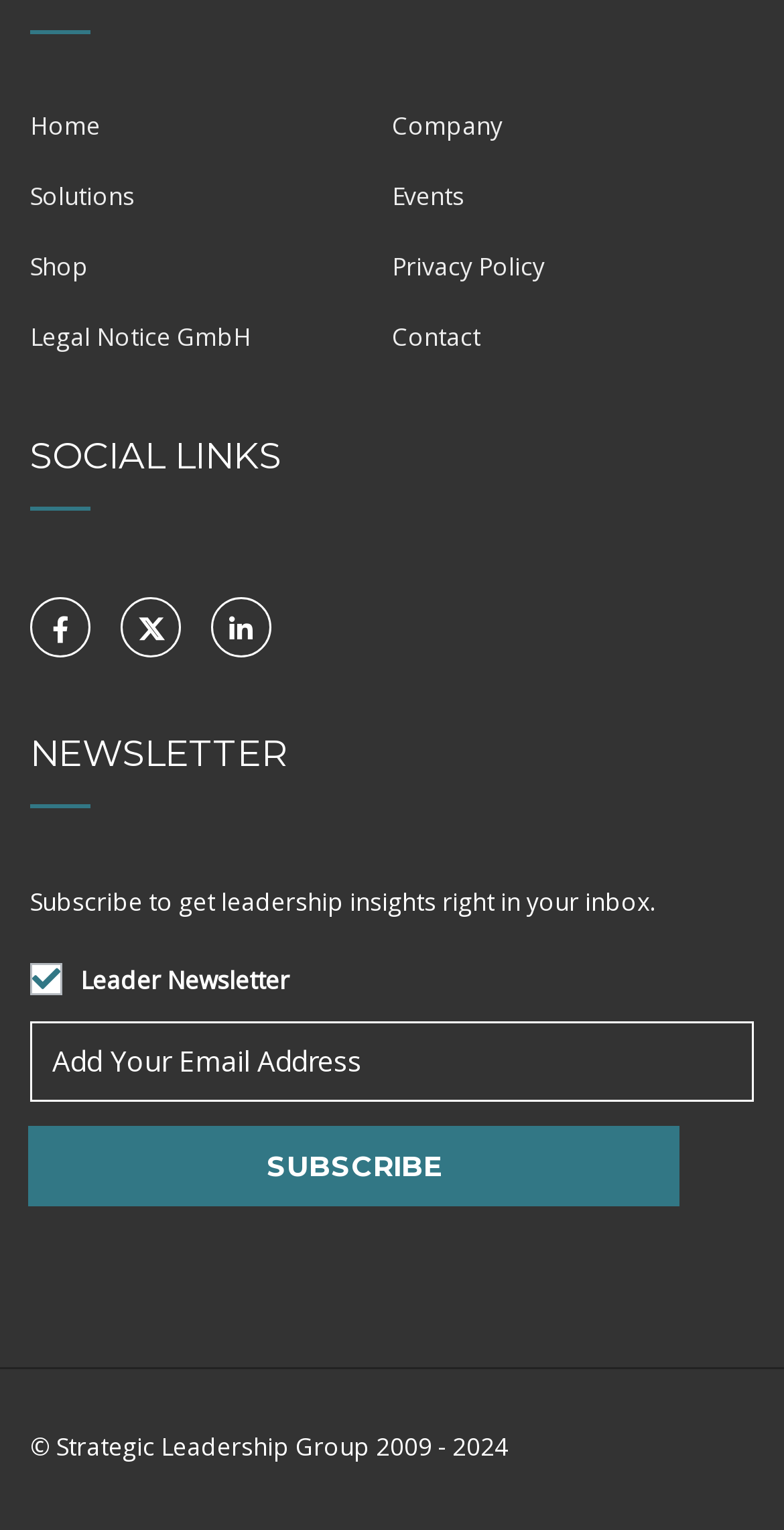Identify the bounding box coordinates for the region to click in order to carry out this instruction: "Enter email address". Provide the coordinates using four float numbers between 0 and 1, formatted as [left, top, right, bottom].

None